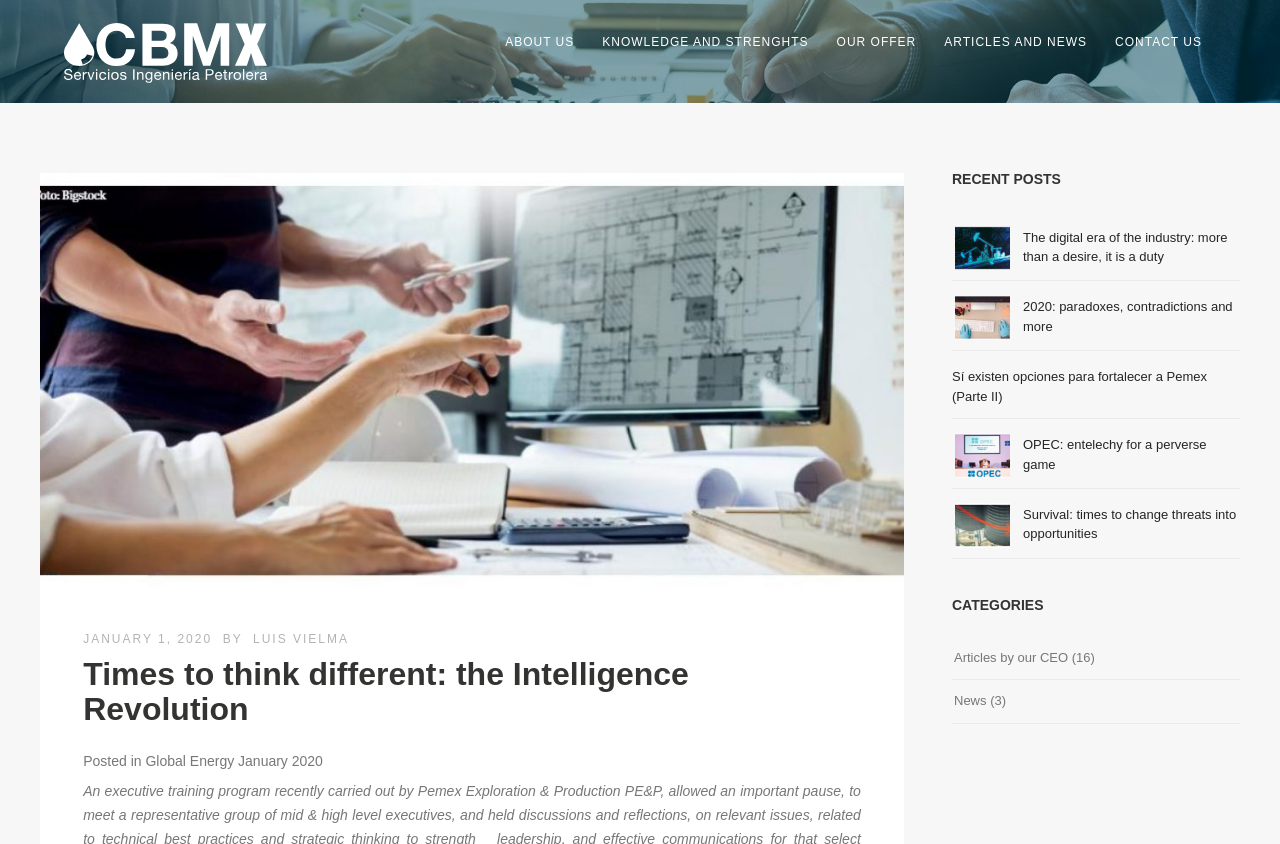Please determine the bounding box coordinates of the clickable area required to carry out the following instruction: "Browse articles by our CEO". The coordinates must be four float numbers between 0 and 1, represented as [left, top, right, bottom].

[0.745, 0.765, 0.834, 0.794]